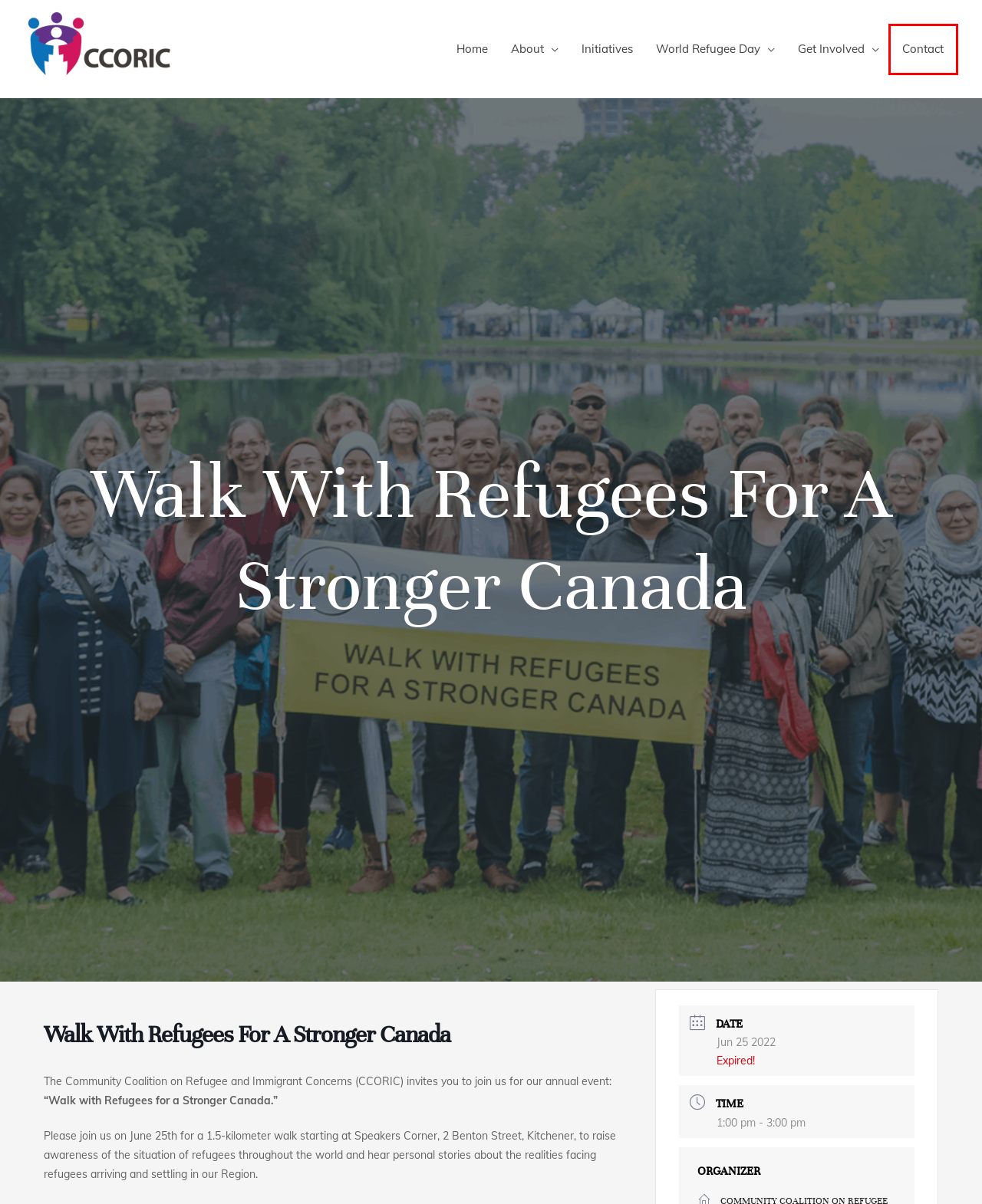Given a screenshot of a webpage with a red bounding box around an element, choose the most appropriate webpage description for the new page displayed after clicking the element within the bounding box. Here are the candidates:
A. Home - CCORiC
B. Initiatives - CCORiC
C. About - CCORiC
D. Contact - CCORiC
E. World Refugee Day - CCORiC
F. Privacy - CCORiC
G. Get Involved - CCORiC
H. Immigrant Services | YMCA of Three Rivers

D